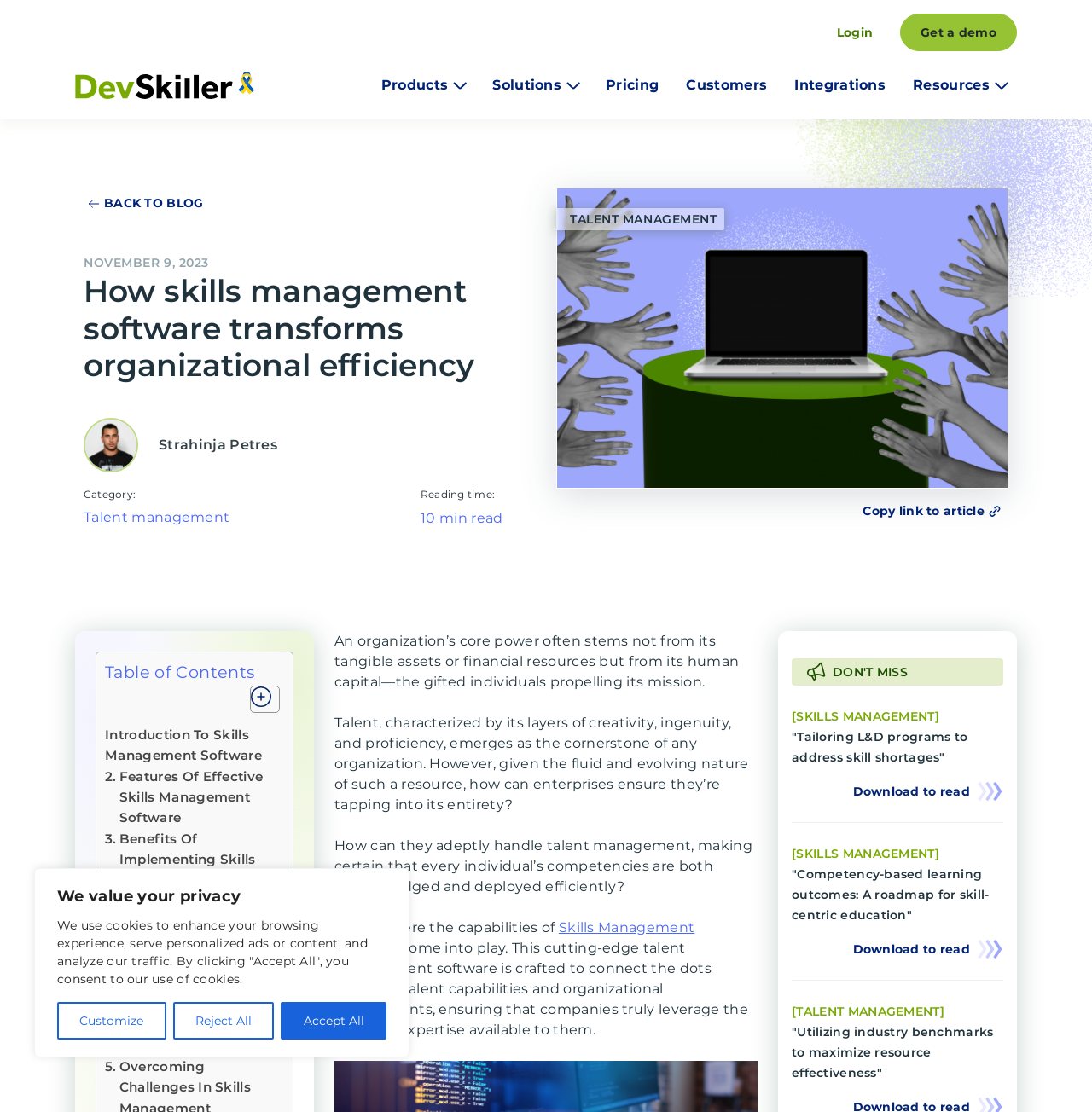What is the main topic of the webpage?
Look at the image and construct a detailed response to the question.

Based on the webpage content, the main topic is about skills management software and its role in transforming organizational efficiency. The webpage provides an in-depth article on this topic, including its features, benefits, and case studies.